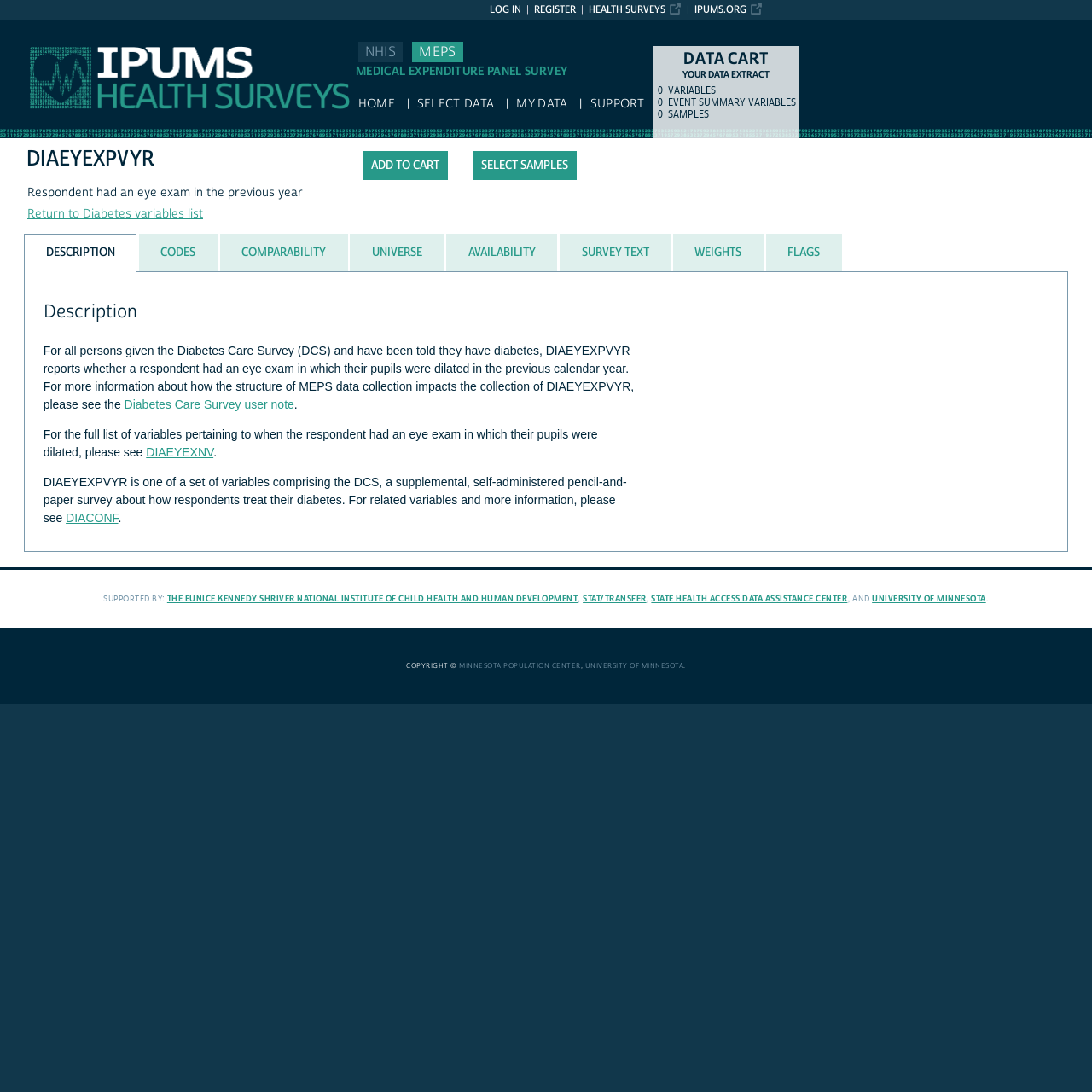Show the bounding box coordinates of the region that should be clicked to follow the instruction: "Click the 'SELECT SAMPLES' link."

[0.433, 0.138, 0.528, 0.165]